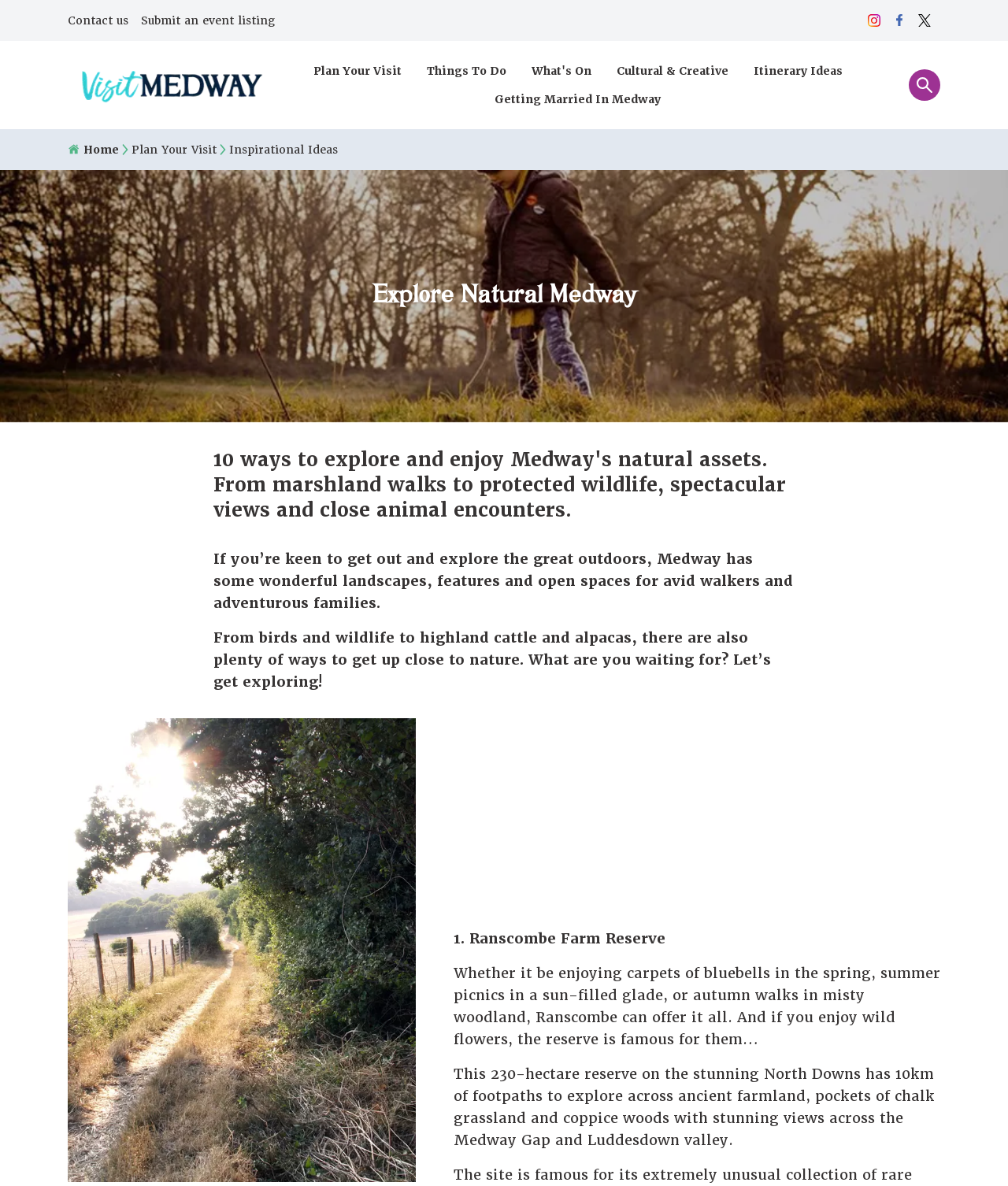How many social media links are present in the top navigation?
Please answer the question with a detailed and comprehensive explanation.

There are 3 social media links present in the top navigation section, which are 'Instagram', 'Facebook', and 'Twitter'.